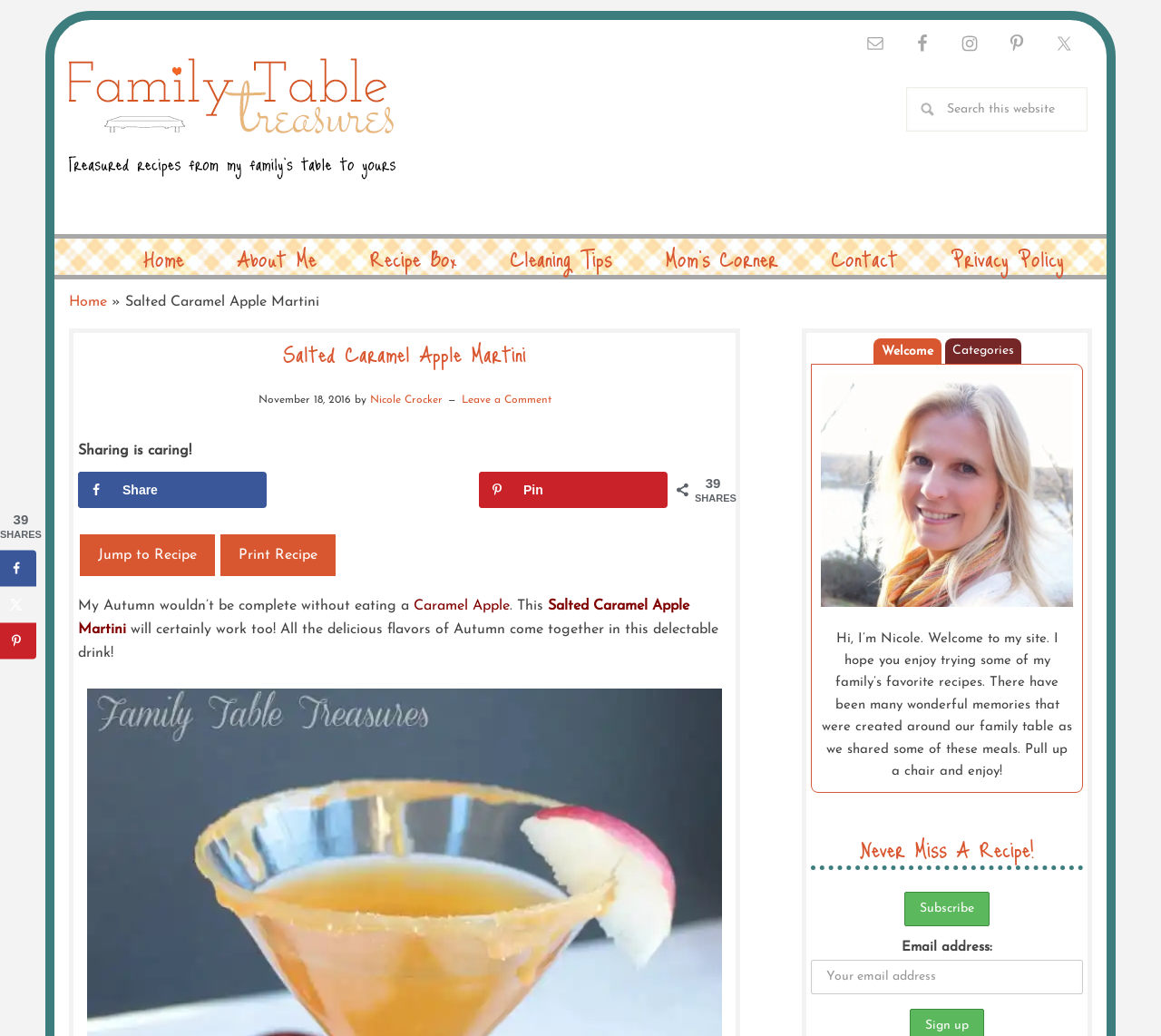What is the name of the website?
Please answer the question with a detailed response using the information from the screenshot.

I determined the name of the website by looking at the root element 'Salted Caramel Apple Martini - Family Table Treasures' which indicates that the website is called Family Table Treasures.